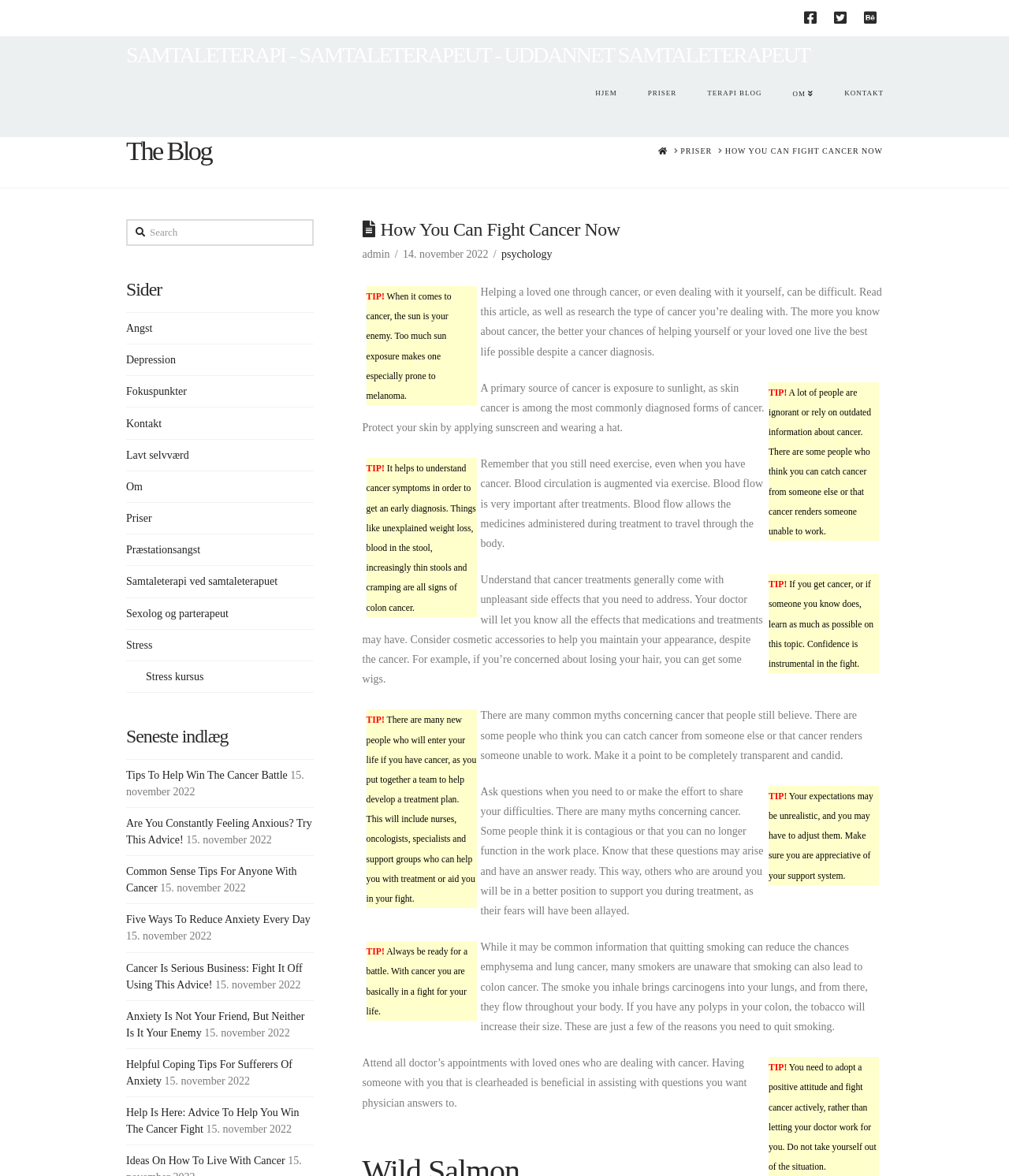Return the bounding box coordinates of the UI element that corresponds to this description: "parent_node: Search name="s" placeholder="Search"". The coordinates must be given as four float numbers in the range of 0 and 1, [left, top, right, bottom].

[0.125, 0.186, 0.311, 0.209]